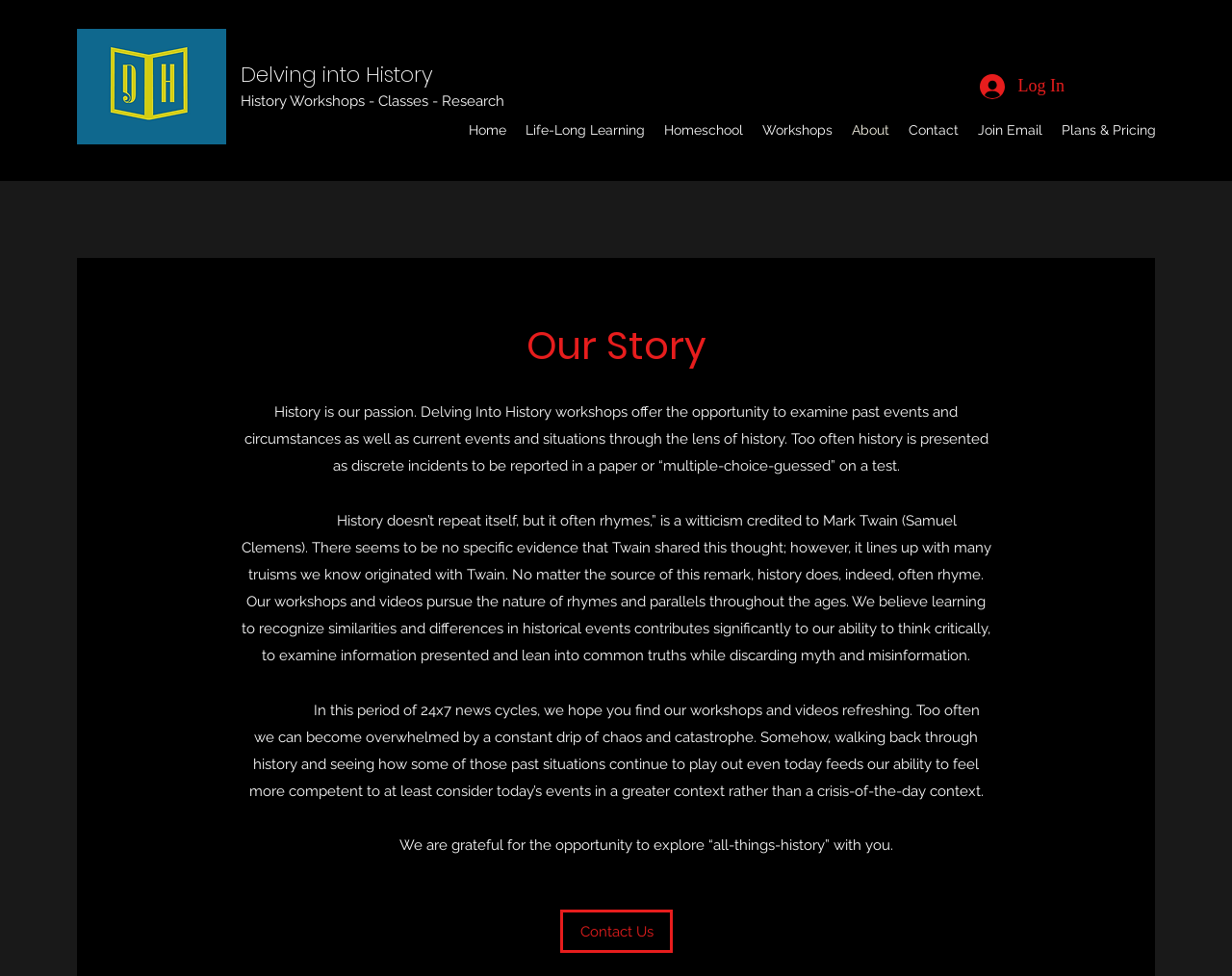Describe the entire webpage, focusing on both content and design.

The webpage is about Delving into History, a presentation and research firm that provides workshops, classes, and presentations on history and historical events. At the top left corner, there is a logo image, and next to it, a link to the homepage with the text "Delving into History". Below the logo, there is a navigation menu with links to various sections of the website, including "Home", "Life-Long Learning", "Homeschool", "Workshops", "About", "Contact", "Join Email", and "Plans & Pricing".

On the right side of the navigation menu, there is a "Log In" button with a small icon next to it. Below the navigation menu, there is a heading "Our Story" followed by a paragraph of text that describes the firm's passion for history and its approach to presenting historical events in a way that connects to current events and situations.

The text is divided into four paragraphs, with the first paragraph introducing the concept of examining past events and circumstances through the lens of history. The second paragraph discusses the idea that history often rhymes, citing a quote attributed to Mark Twain. The third paragraph explains how the firm's workshops and videos help people recognize similarities and differences in historical events, contributing to critical thinking and informed decision-making. The fourth paragraph expresses gratitude for the opportunity to explore history with the audience.

At the bottom of the page, there is a "Contact Us" link. Overall, the webpage has a simple and clean layout, with a focus on presenting the firm's mission and approach to history education.